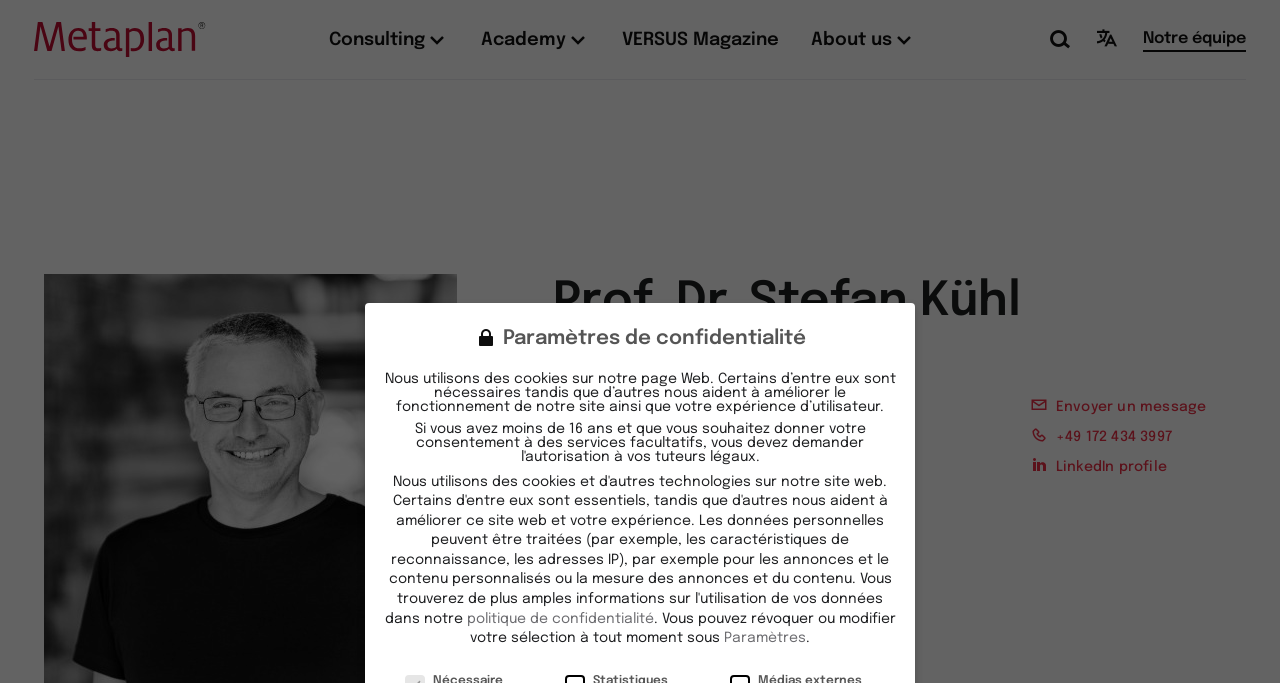Please locate the UI element described by "politique de confidentialité" and provide its bounding box coordinates.

[0.364, 0.896, 0.511, 0.916]